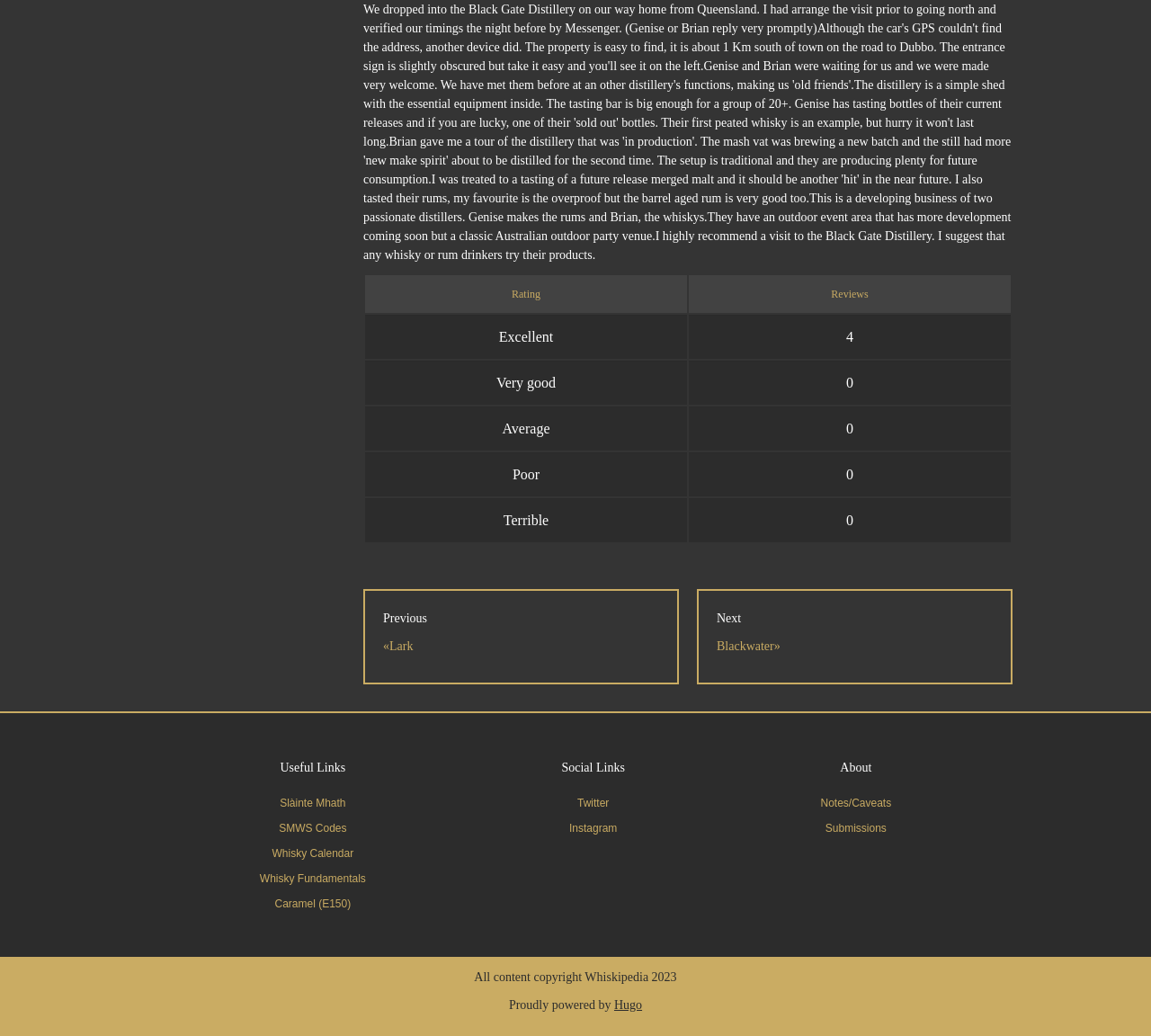Locate the bounding box of the UI element with the following description: "Blackwater»".

[0.623, 0.617, 0.678, 0.63]